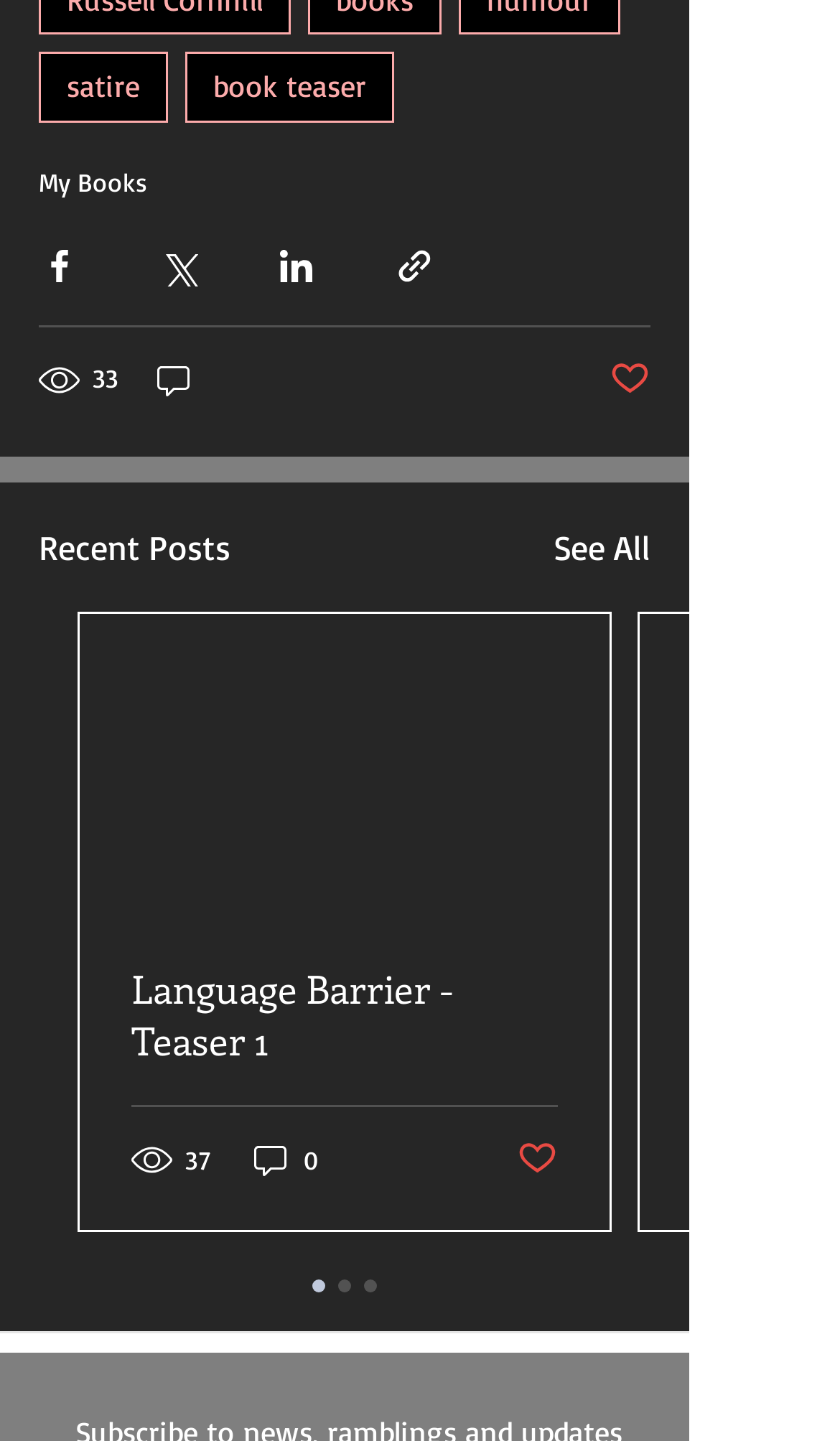Is the first post marked as liked?
Relying on the image, give a concise answer in one word or a brief phrase.

No